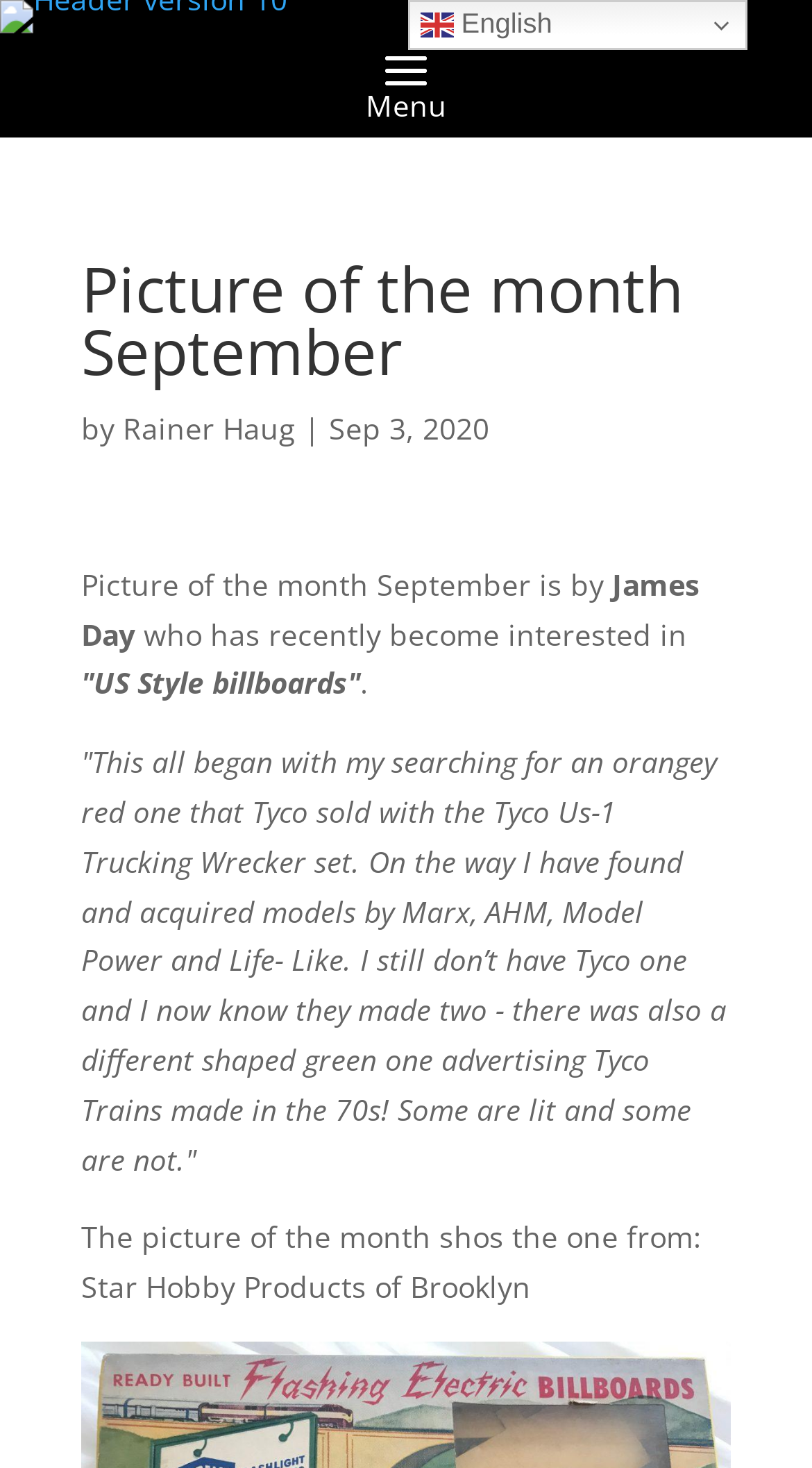Who is the author of the picture of the month?
Answer the question in as much detail as possible.

The author of the picture of the month is mentioned in the text as 'James Day' which is located below the heading 'Picture of the month September'.